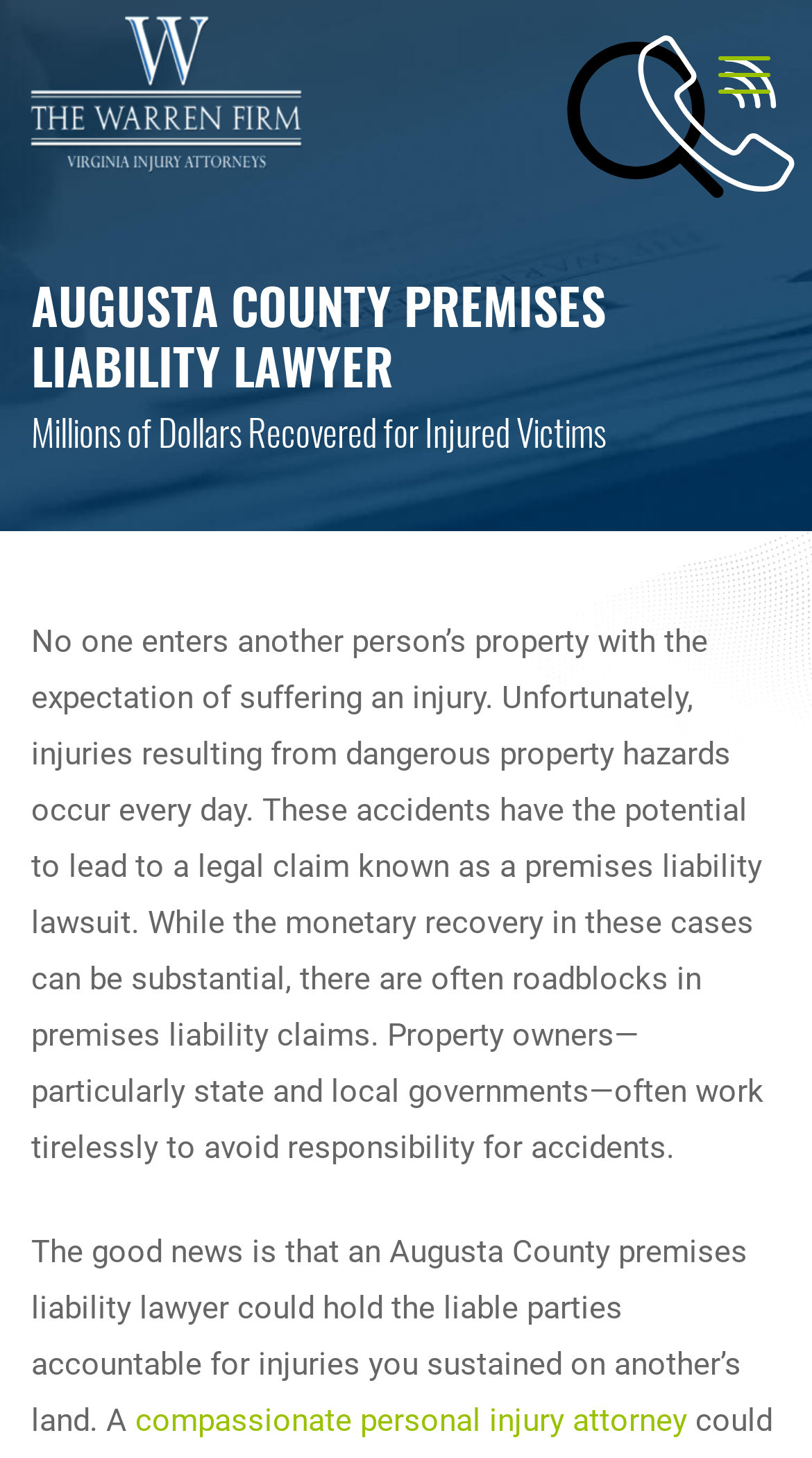Given the element description: "alt="logo"", predict the bounding box coordinates of the UI element it refers to, using four float numbers between 0 and 1, i.e., [left, top, right, bottom].

[0.038, 0.045, 0.372, 0.076]